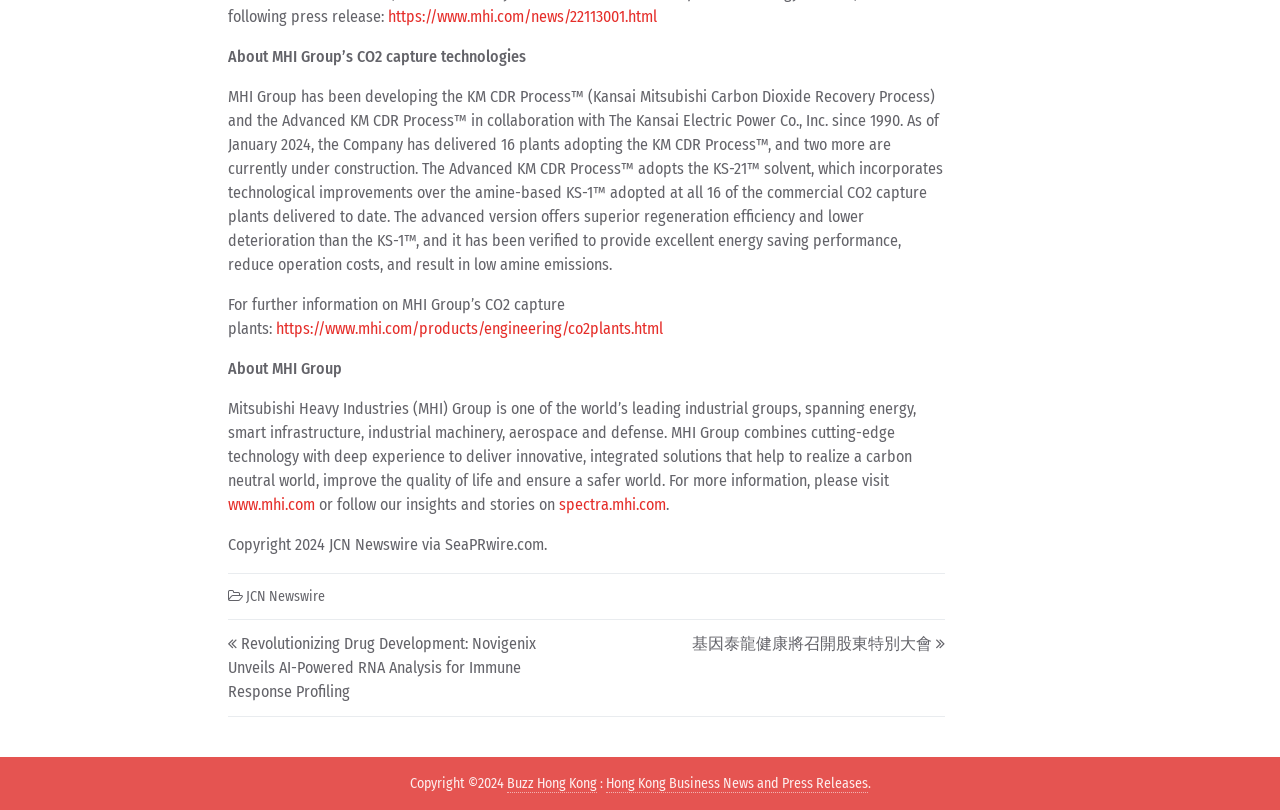What is the URL of the link to MHI Group’s CO2 capture plants?
Examine the screenshot and reply with a single word or phrase.

https://www.mhi.com/products/engineering/co2plants.html